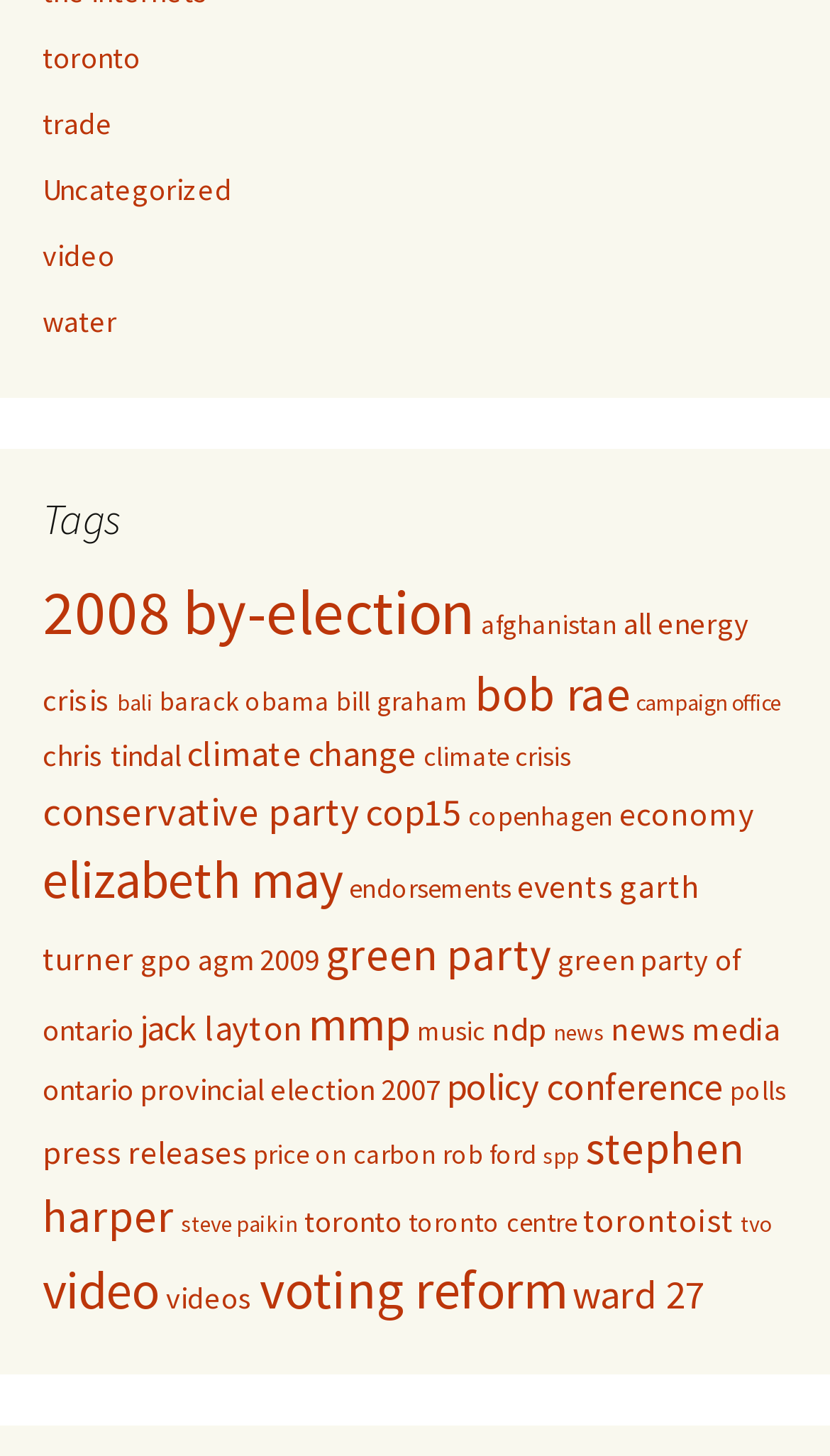Can you specify the bounding box coordinates of the area that needs to be clicked to fulfill the following instruction: "view the 'climate change' category"?

[0.226, 0.503, 0.503, 0.534]